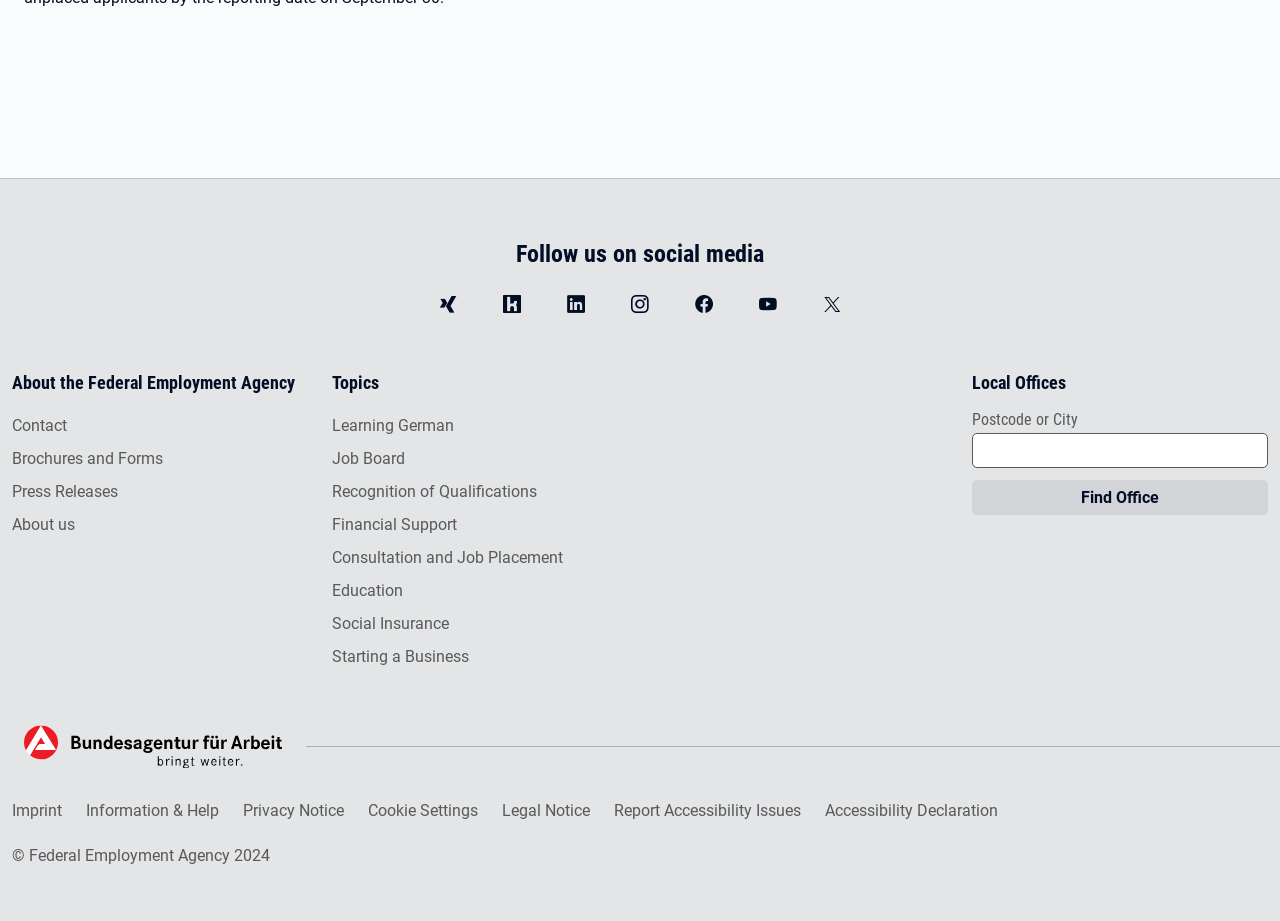Could you locate the bounding box coordinates for the section that should be clicked to accomplish this task: "Follow us on social media".

[0.009, 0.259, 0.991, 0.291]